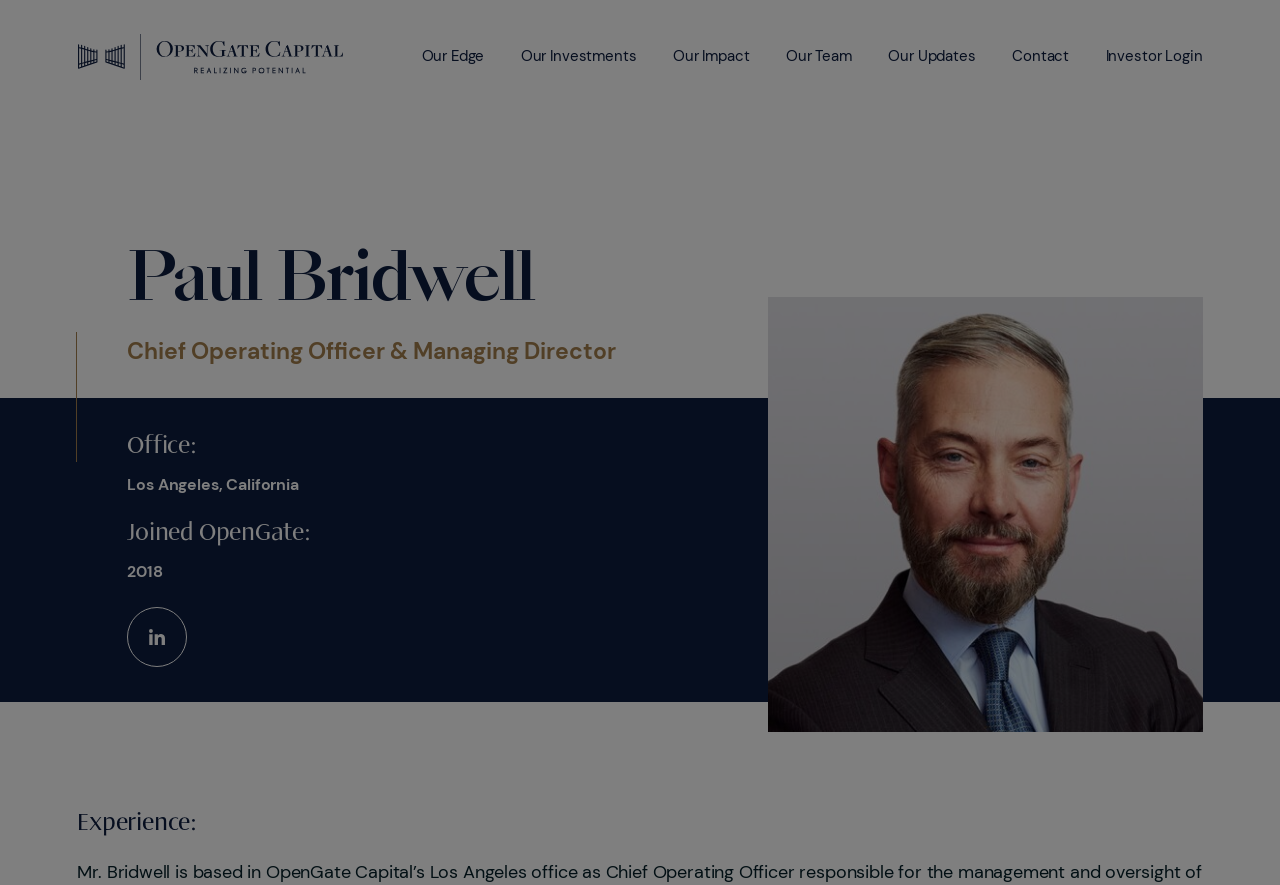Provide a short answer using a single word or phrase for the following question: 
How many buttons are in the top navigation menu?

5